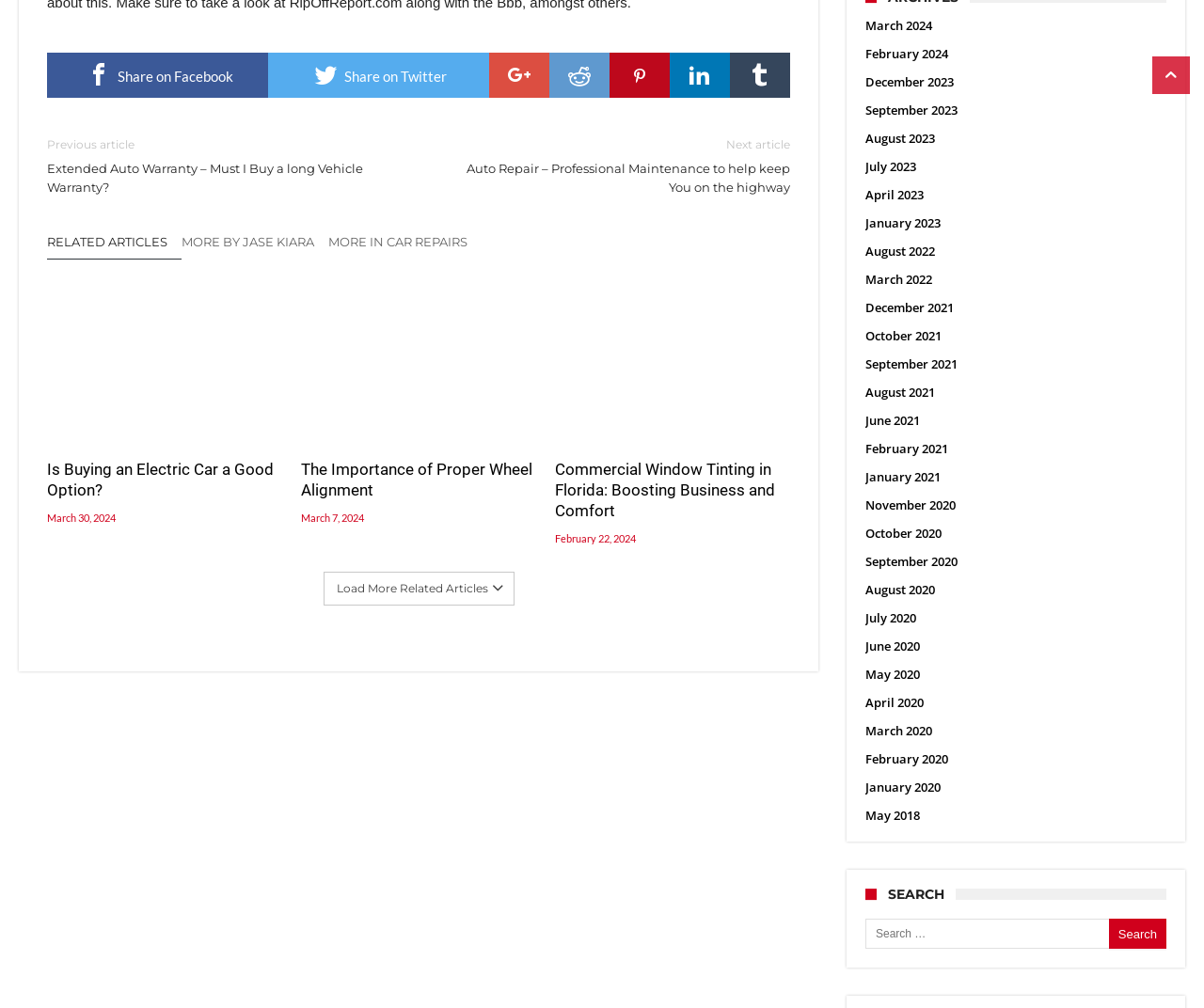Identify the bounding box for the described UI element. Provide the coordinates in (top-left x, top-left y, bottom-right x, bottom-right y) format with values ranging from 0 to 1: July 2023

[0.719, 0.151, 0.761, 0.179]